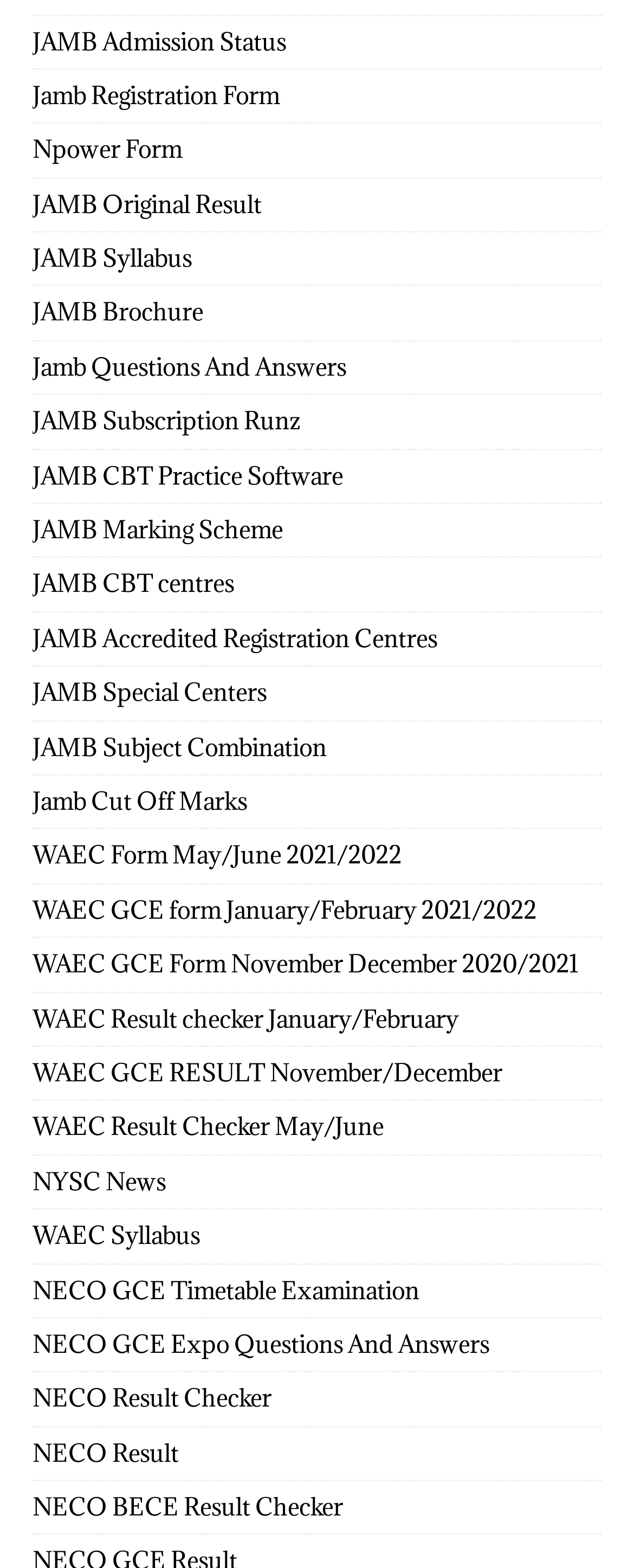Please find the bounding box coordinates of the section that needs to be clicked to achieve this instruction: "View WAEC Result checker May/June".

[0.051, 0.702, 0.949, 0.736]